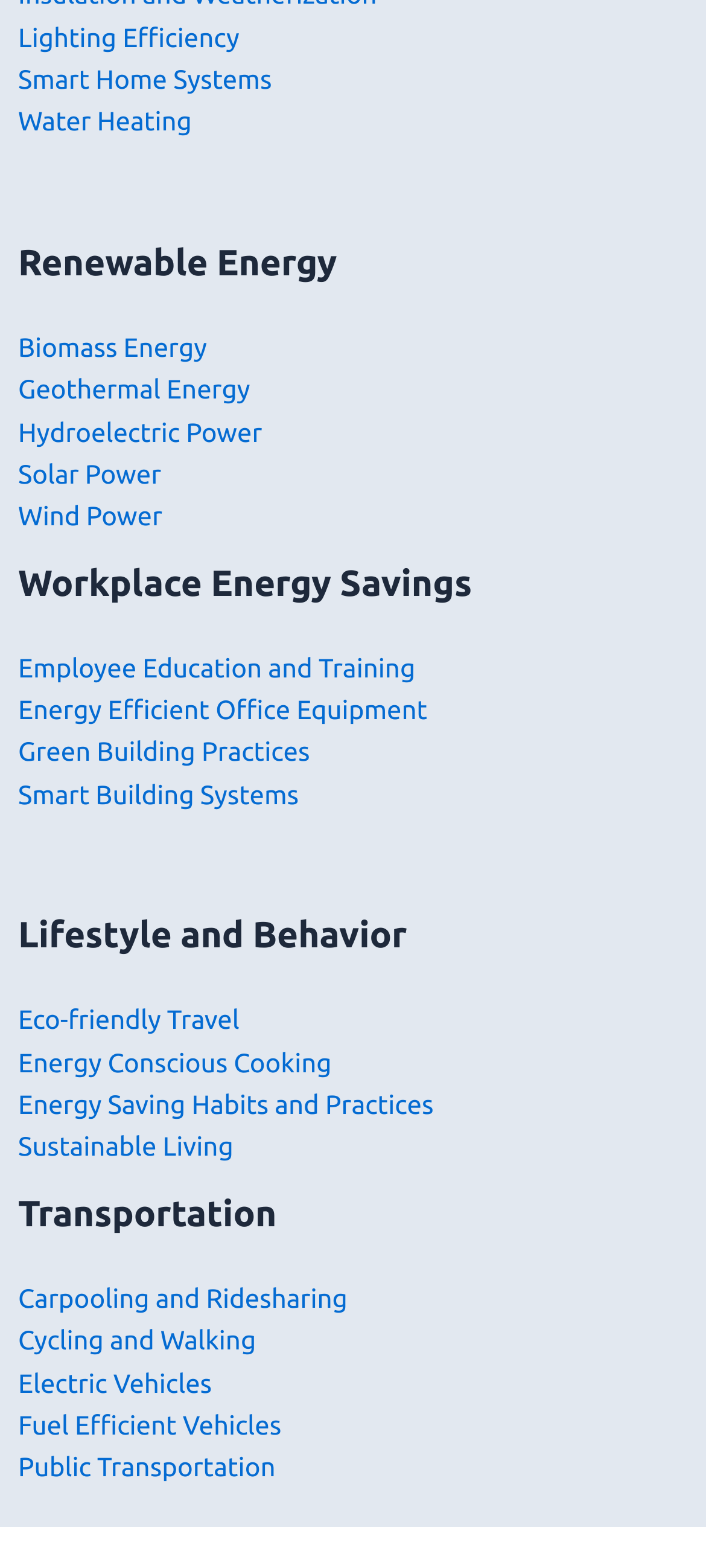Locate the bounding box coordinates of the area you need to click to fulfill this instruction: 'Explore Employee Education and Training'. The coordinates must be in the form of four float numbers ranging from 0 to 1: [left, top, right, bottom].

[0.026, 0.416, 0.588, 0.435]